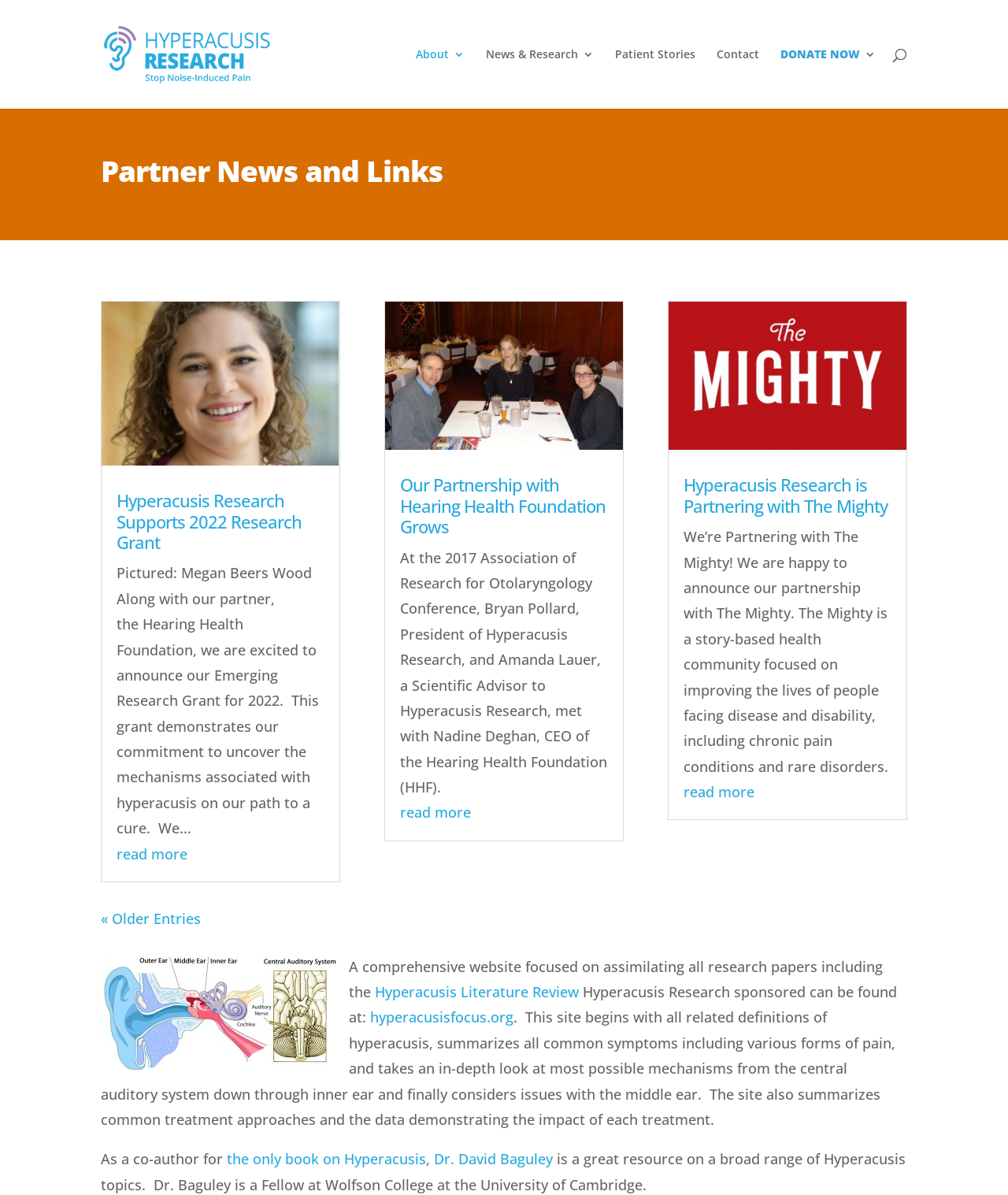Respond with a single word or phrase to the following question:
What is the topic of the research grant mentioned?

Hyperacusis